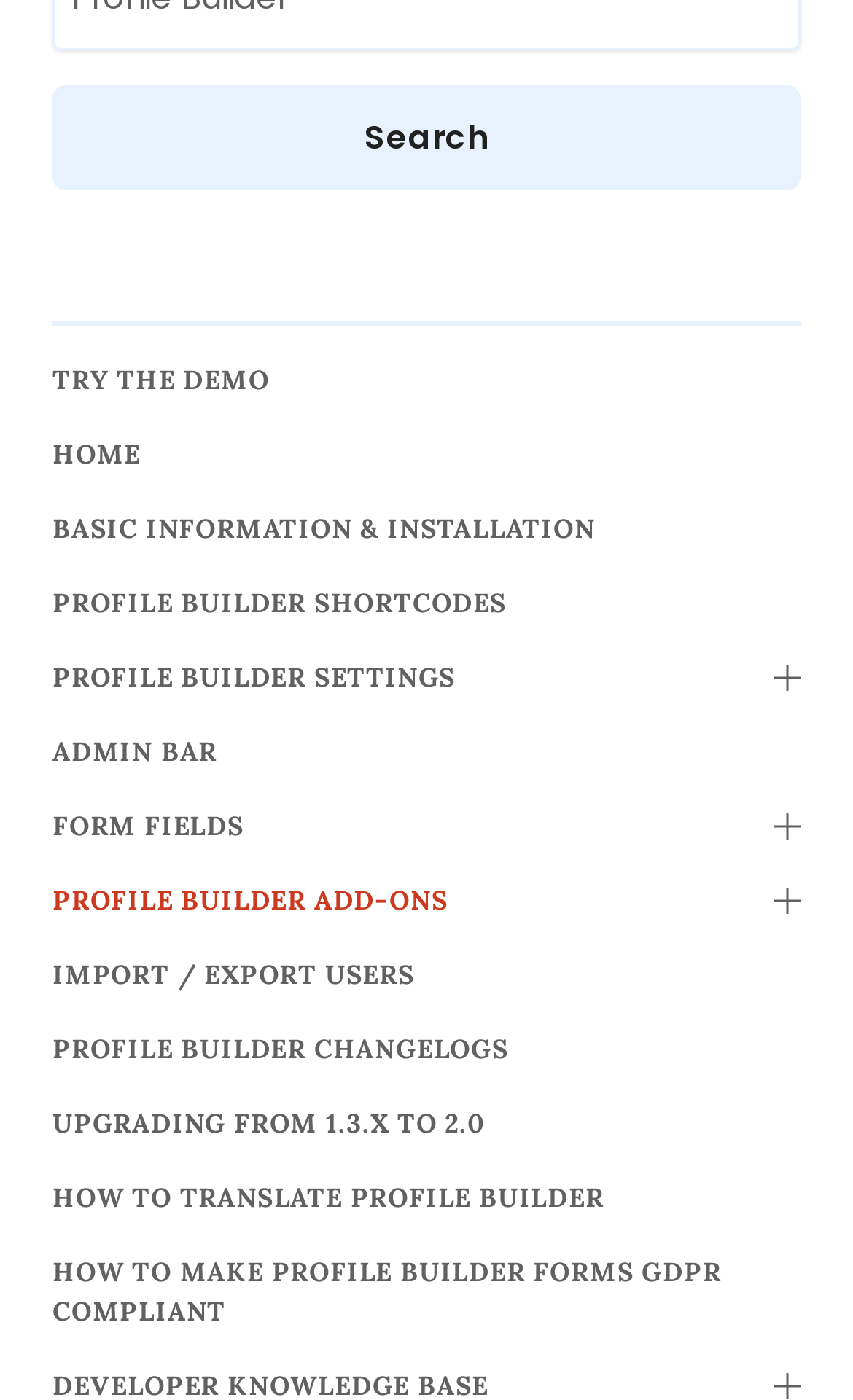Specify the bounding box coordinates for the region that must be clicked to perform the given instruction: "Toggle the admin bar".

[0.908, 0.58, 0.938, 0.599]